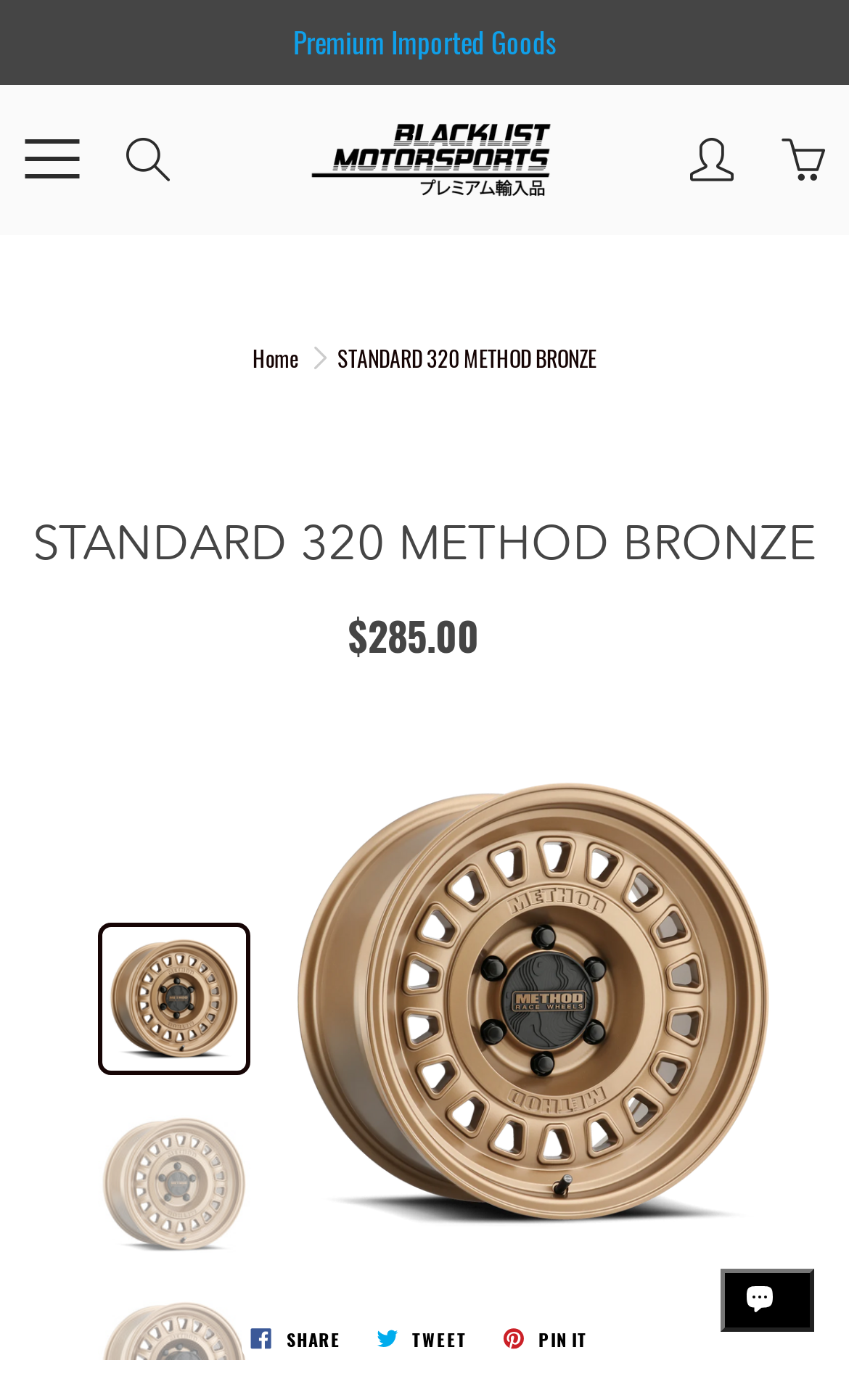From the screenshot, find the bounding box of the UI element matching this description: "Pin it". Supply the bounding box coordinates in the form [left, top, right, bottom], each a float between 0 and 1.

[0.581, 0.94, 0.703, 0.972]